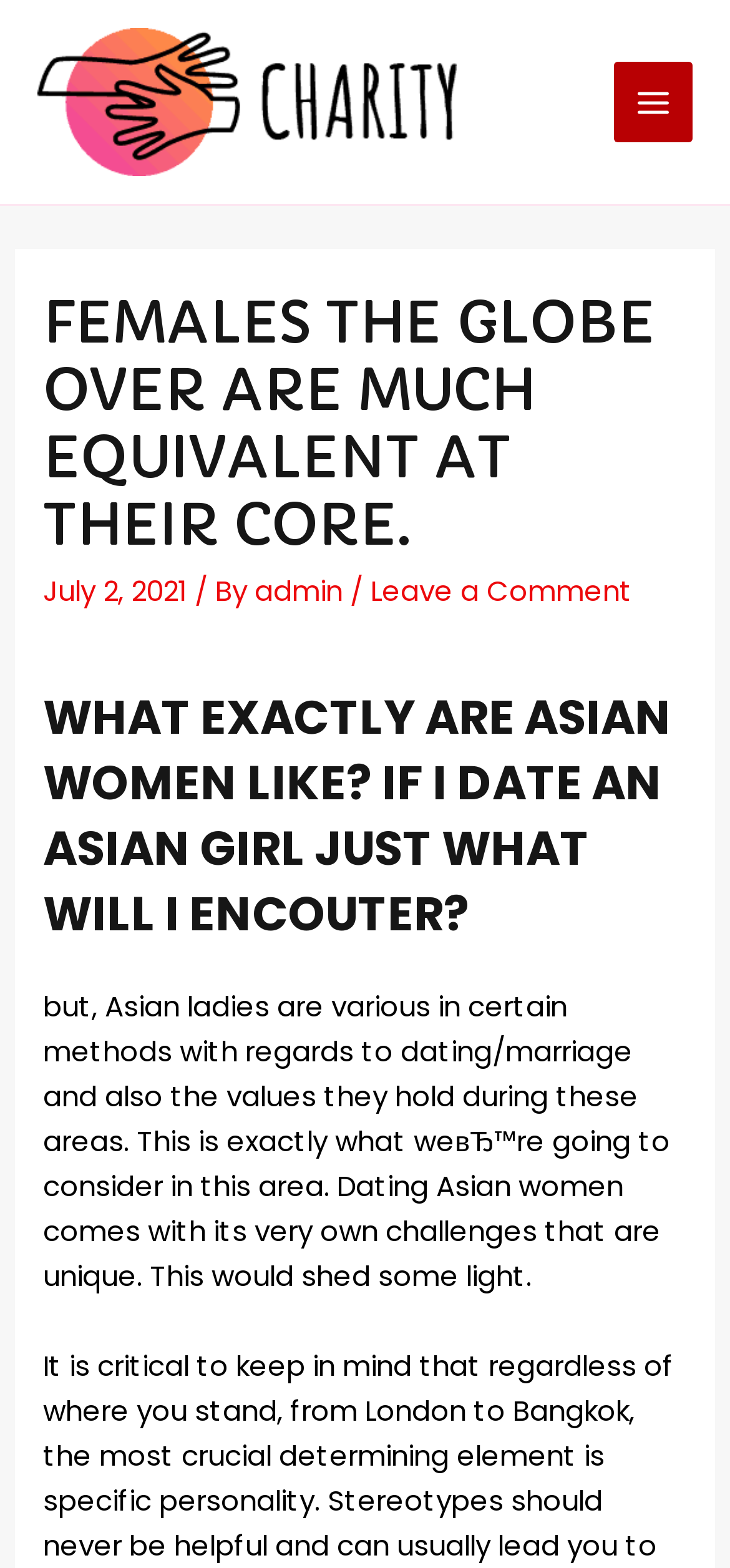What is the topic of the article?
Please answer using one word or phrase, based on the screenshot.

Dating Asian women